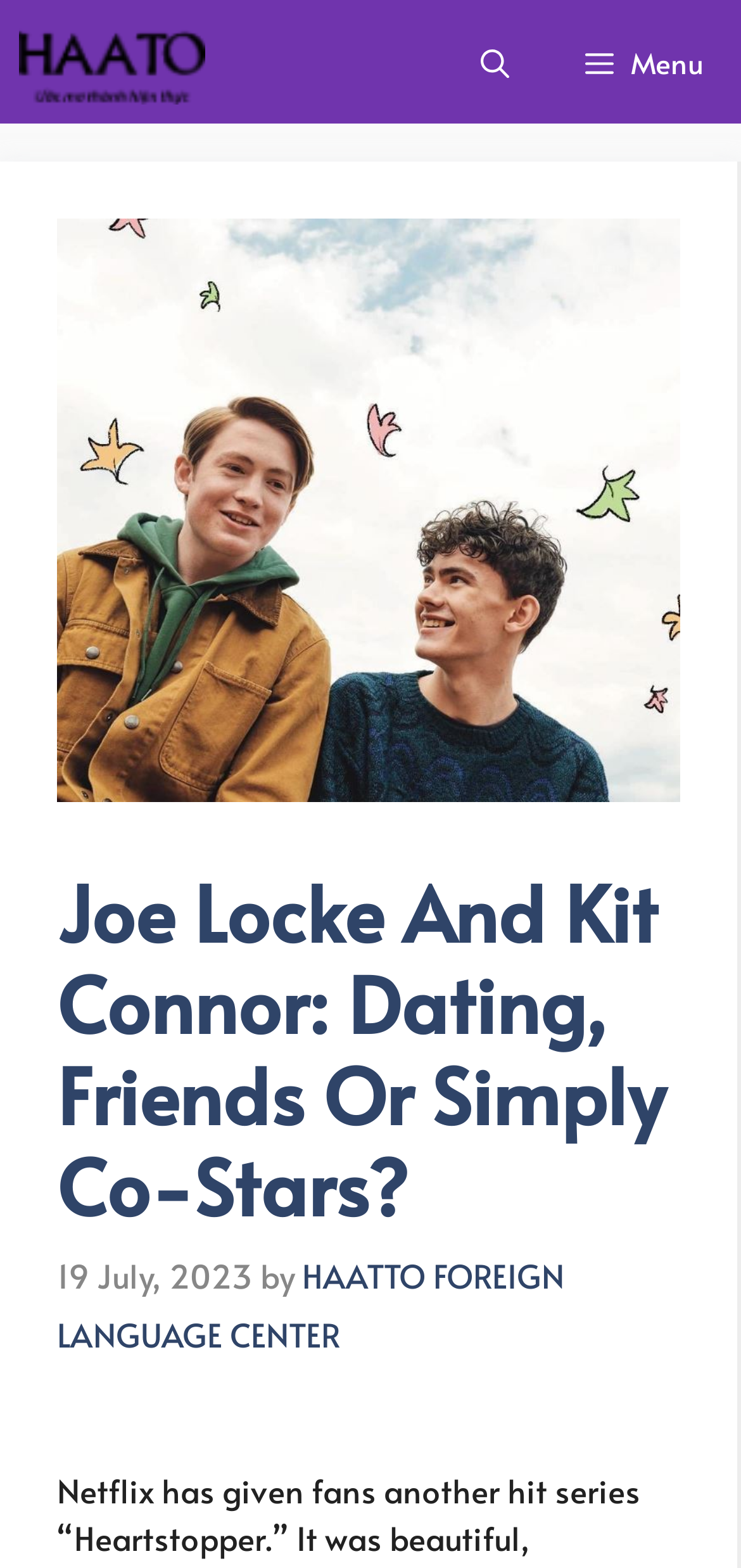Provide the bounding box coordinates of the HTML element described as: "HAATTO FOREIGN LANGUAGE CENTER". The bounding box coordinates should be four float numbers between 0 and 1, i.e., [left, top, right, bottom].

[0.077, 0.799, 0.762, 0.865]